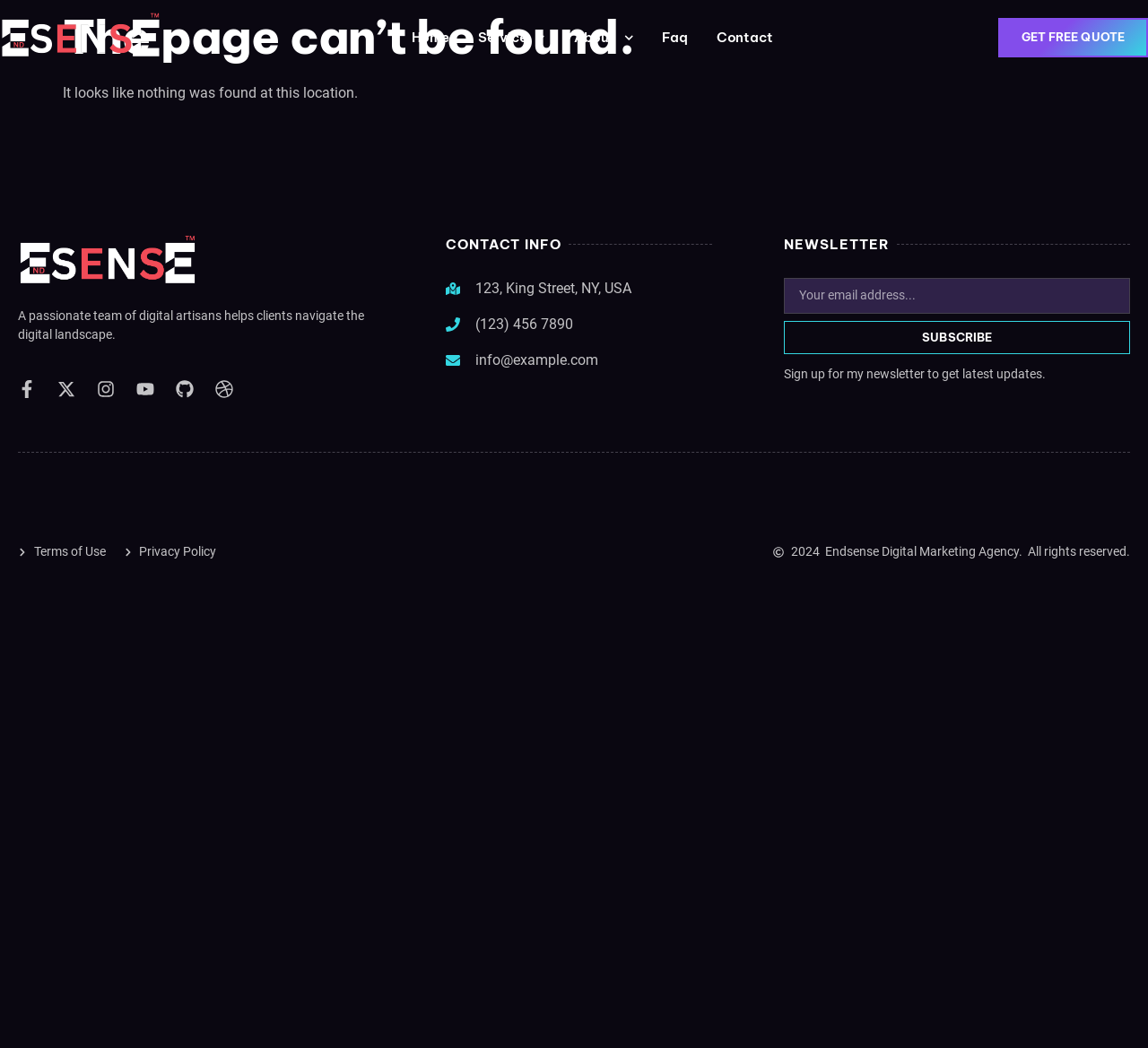Determine the bounding box coordinates of the clickable element to achieve the following action: 'Click the Home link'. Provide the coordinates as four float values between 0 and 1, formatted as [left, top, right, bottom].

[0.347, 0.017, 0.402, 0.055]